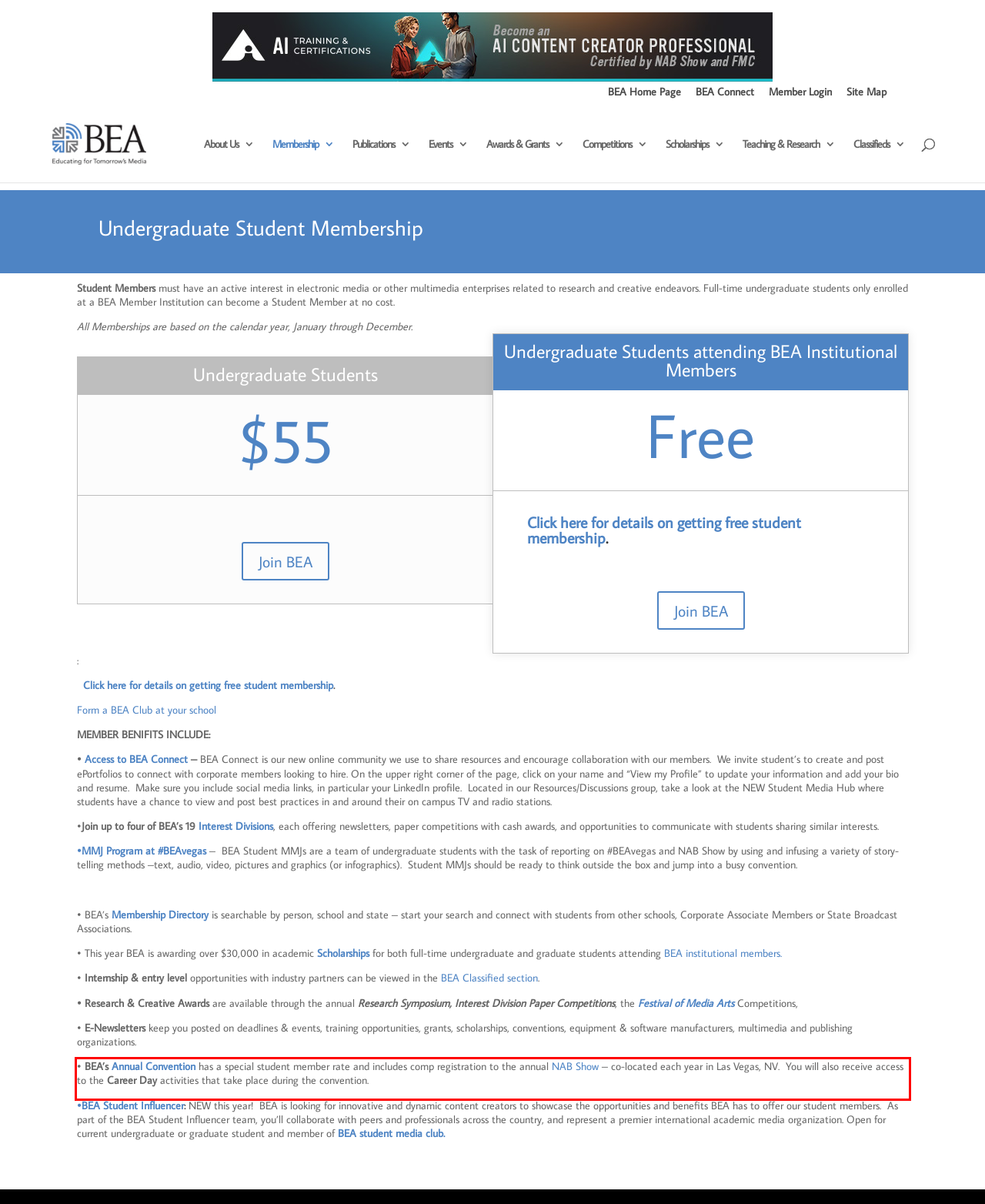Please identify the text within the red rectangular bounding box in the provided webpage screenshot.

• BEA’s Annual Convention has a special student member rate and includes comp registration to the annual NAB Show – co-located each year in Las Vegas, NV. You will also receive access to the Career Day activities that take place during the convention.